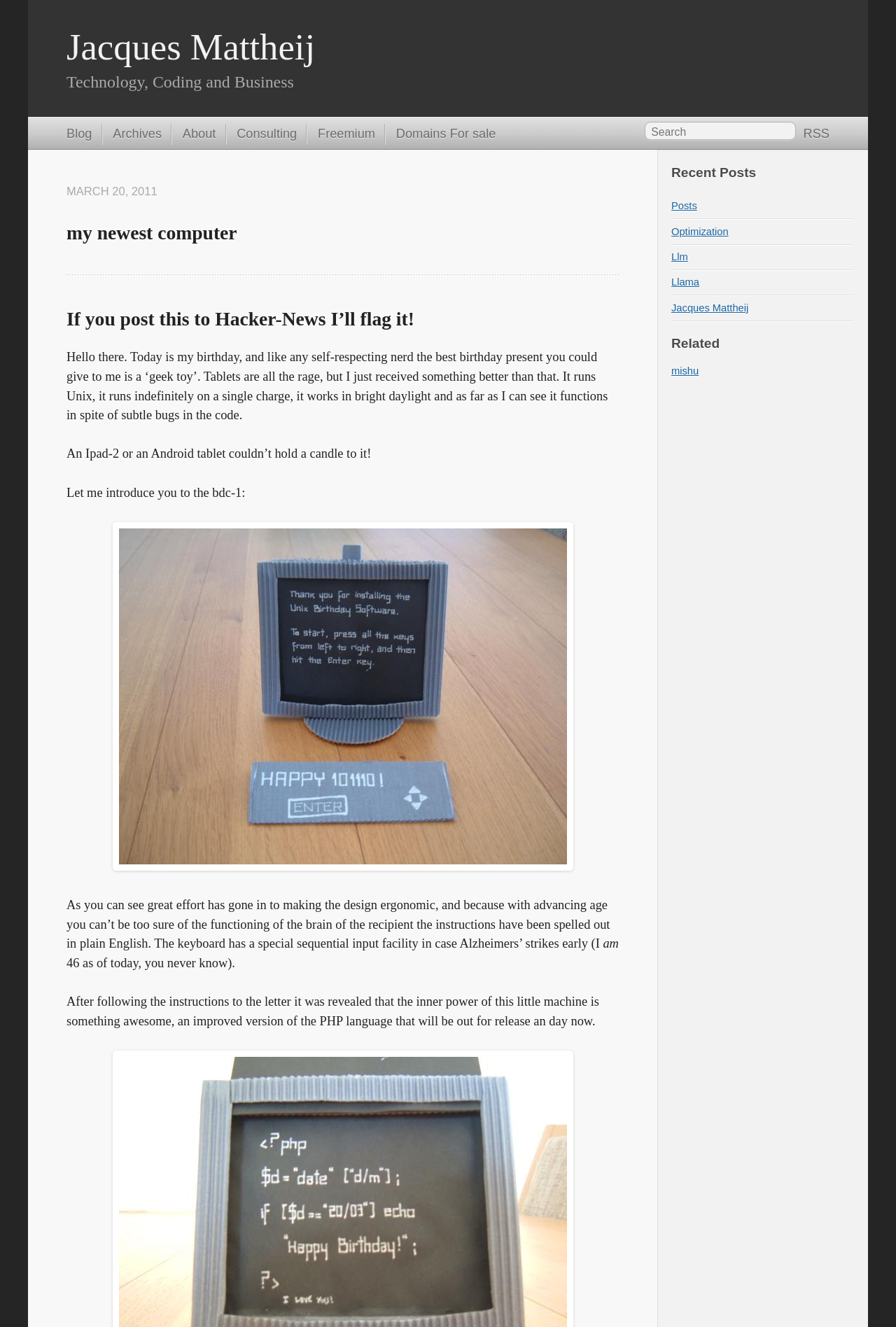Please answer the following query using a single word or phrase: 
What is the author's name?

Jacques Mattheij